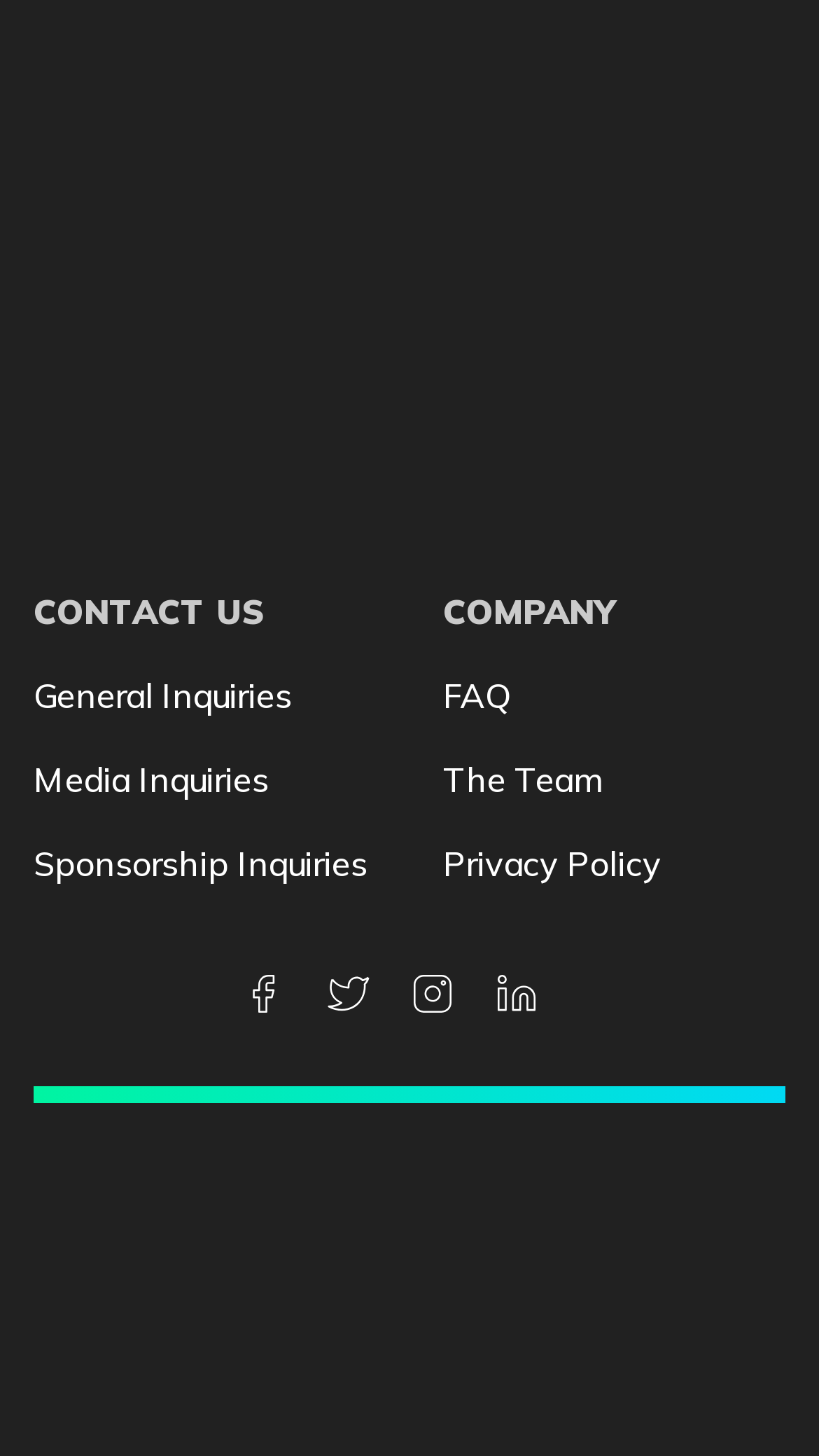Please give a concise answer to this question using a single word or phrase: 
What are the company's related brands?

Tech Shake, dentsu-x, brainsparks, Digiteer